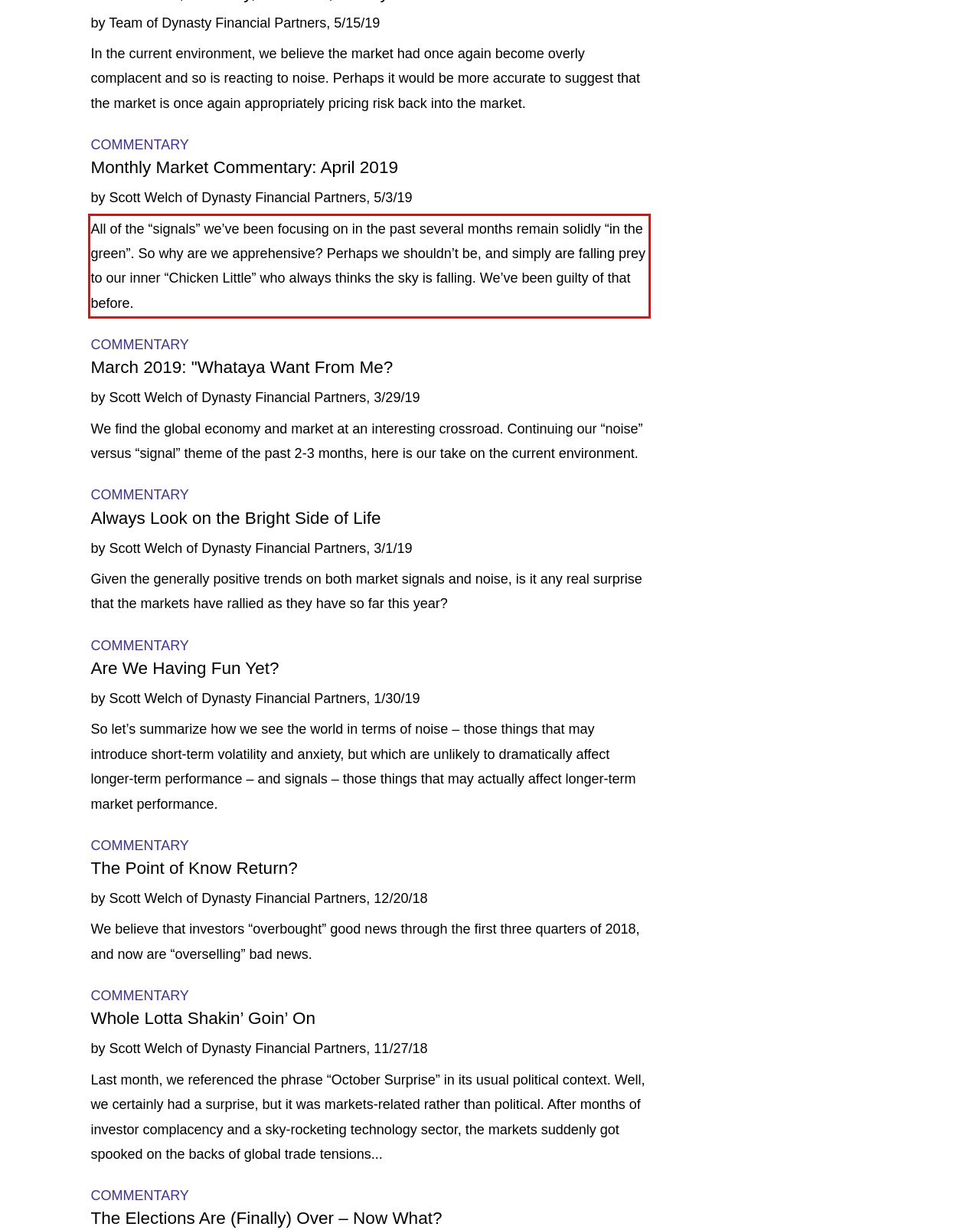Analyze the webpage screenshot and use OCR to recognize the text content in the red bounding box.

All of the “signals” we’ve been focusing on in the past several months remain solidly “in the green”. So why are we apprehensive? Perhaps we shouldn’t be, and simply are falling prey to our inner “Chicken Little” who always thinks the sky is falling. We’ve been guilty of that before.